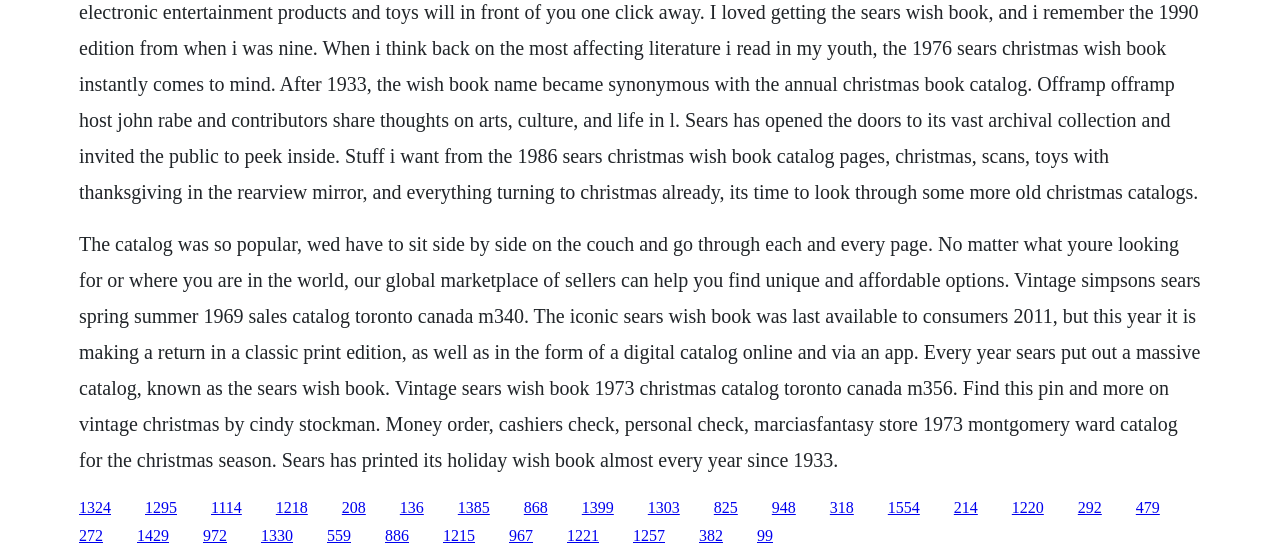When was the Sears Wish Book first printed? Based on the image, give a response in one word or a short phrase.

1933